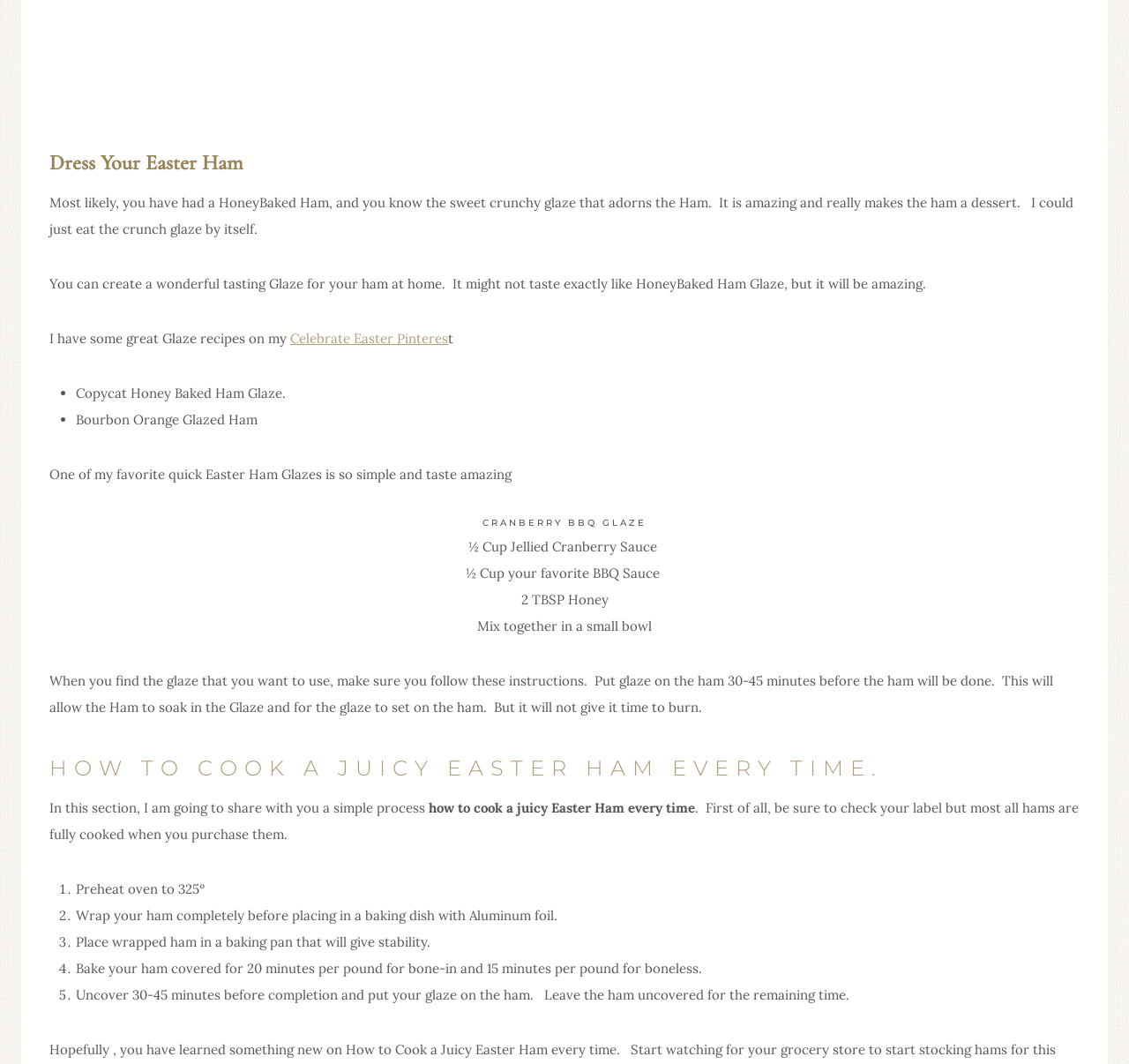What is the topic of the webpage?
Use the image to answer the question with a single word or phrase.

Easter Ham